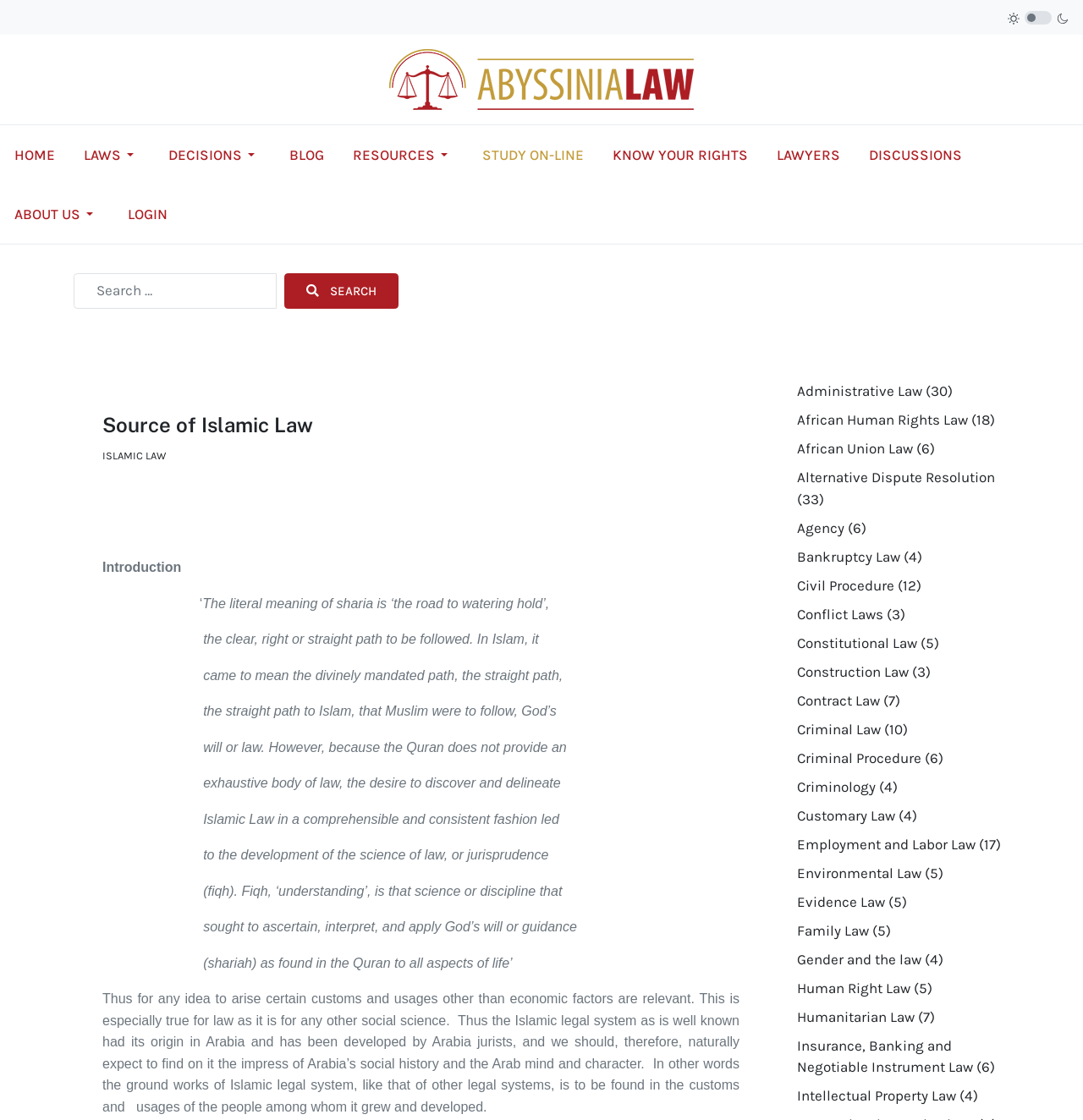Please identify the bounding box coordinates of the element's region that should be clicked to execute the following instruction: "Learn about 'Human Right Law'". The bounding box coordinates must be four float numbers between 0 and 1, i.e., [left, top, right, bottom].

[0.736, 0.873, 0.861, 0.892]